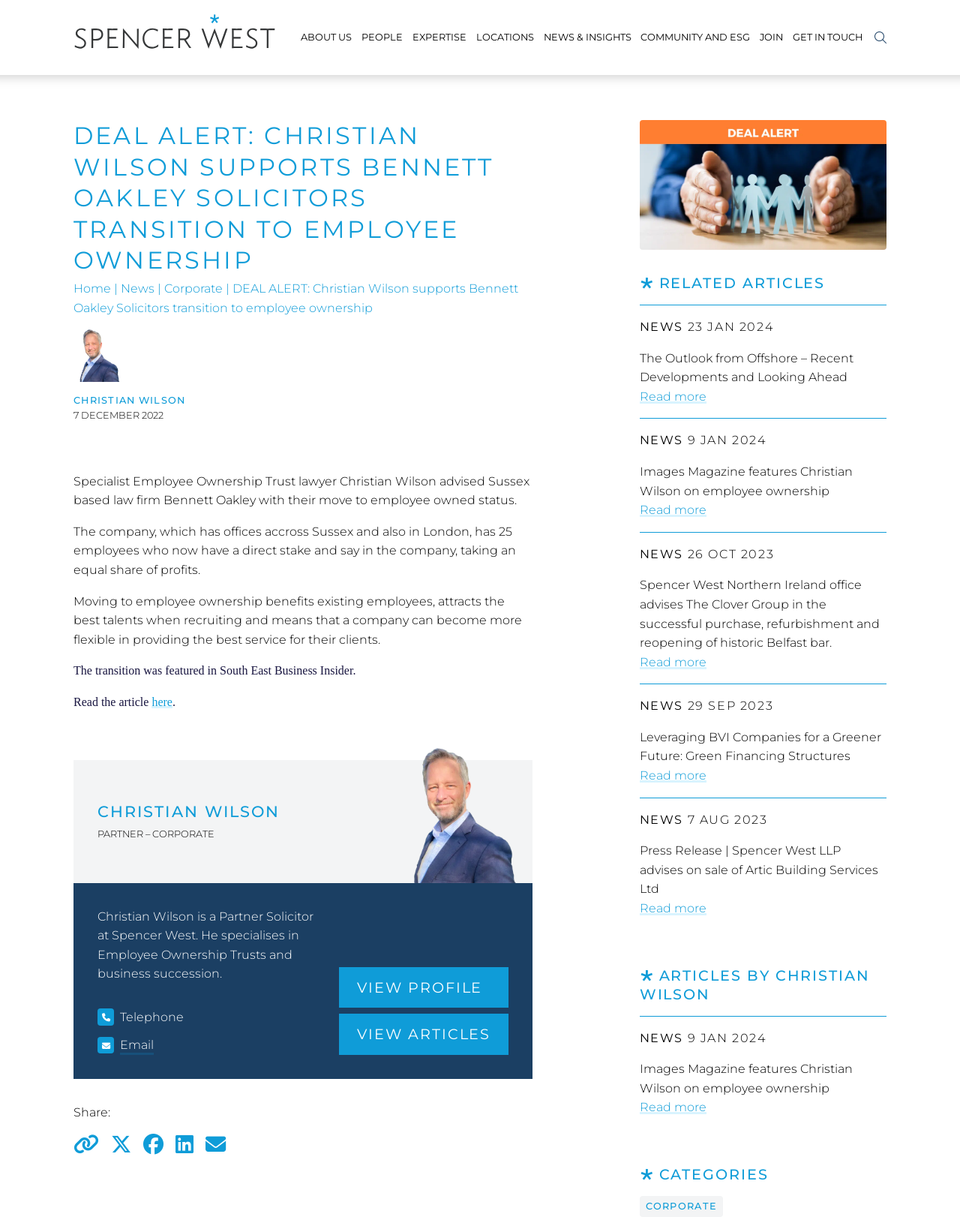Identify the bounding box coordinates of the region that should be clicked to execute the following instruction: "Click the 'ABOUT US' link".

[0.314, 0.0, 0.367, 0.061]